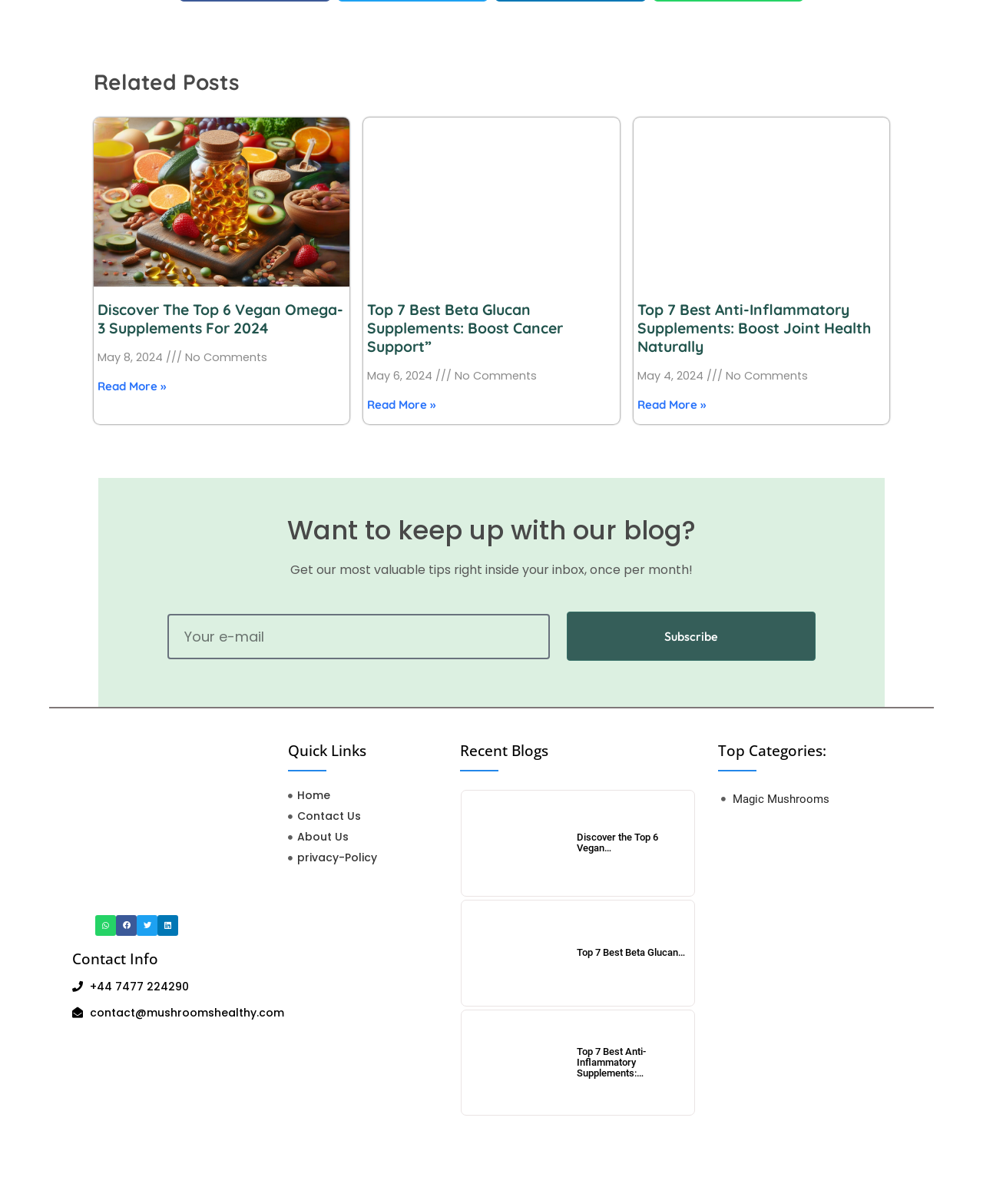Identify the bounding box coordinates of the area you need to click to perform the following instruction: "Share on whatsapp".

[0.097, 0.76, 0.118, 0.777]